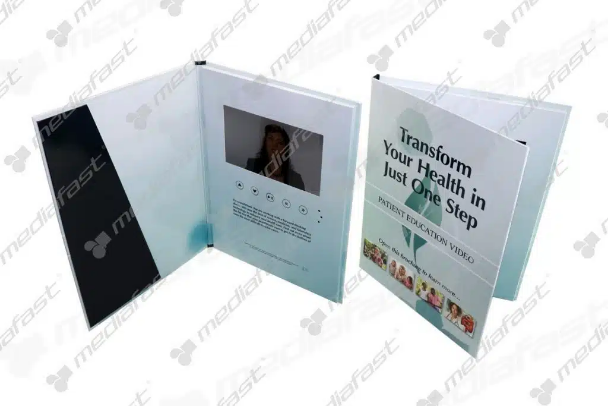Refer to the image and offer a detailed explanation in response to the question: What are the interactive controls for?

The interactive controls below the screen on the left panel of the brochure are likely designed to allow viewers to play or navigate the video content, providing an engaging and interactive experience.